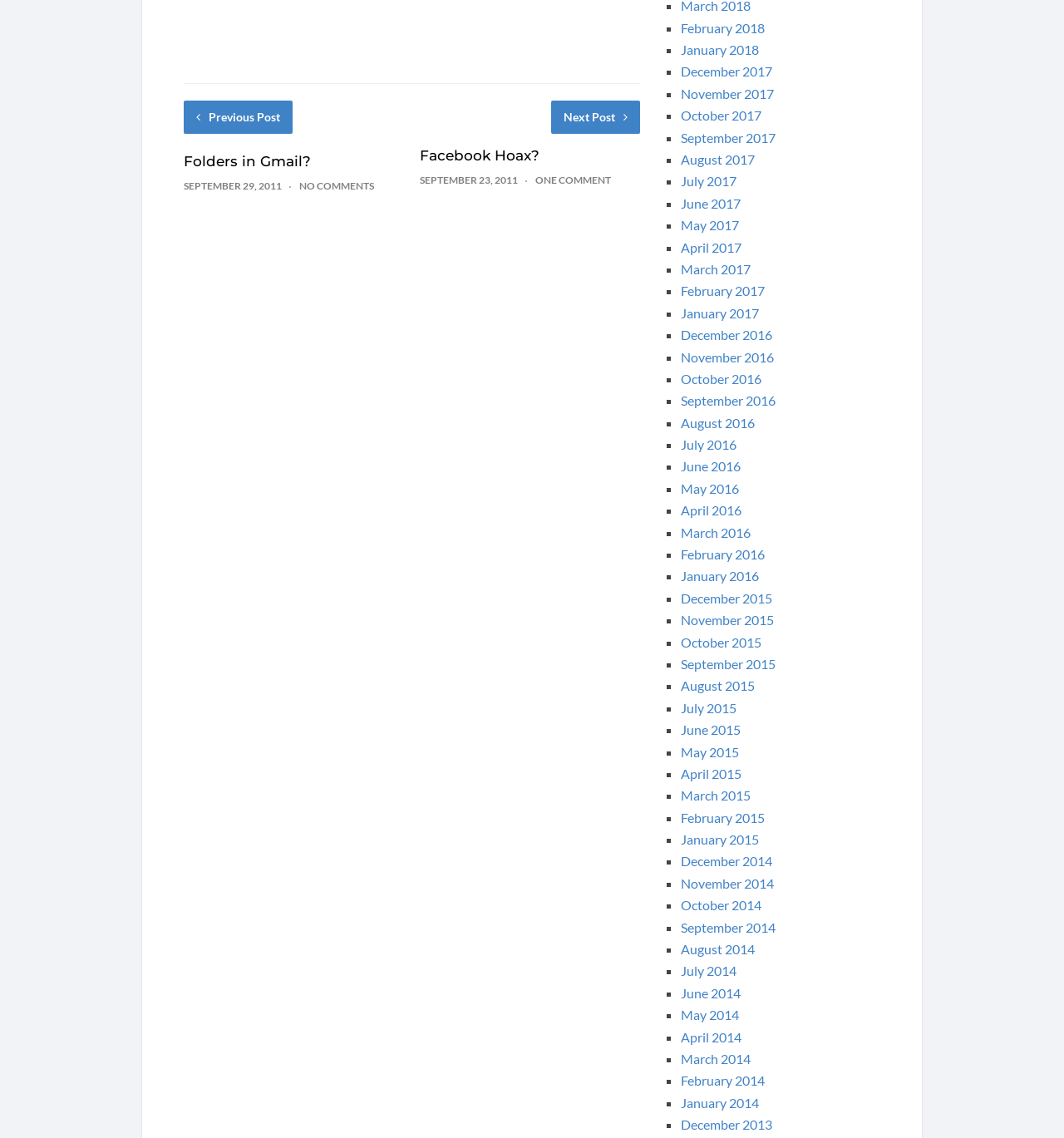Please locate the bounding box coordinates of the element that should be clicked to complete the given instruction: "Click on the 'Next Post' link".

[0.518, 0.089, 0.602, 0.118]